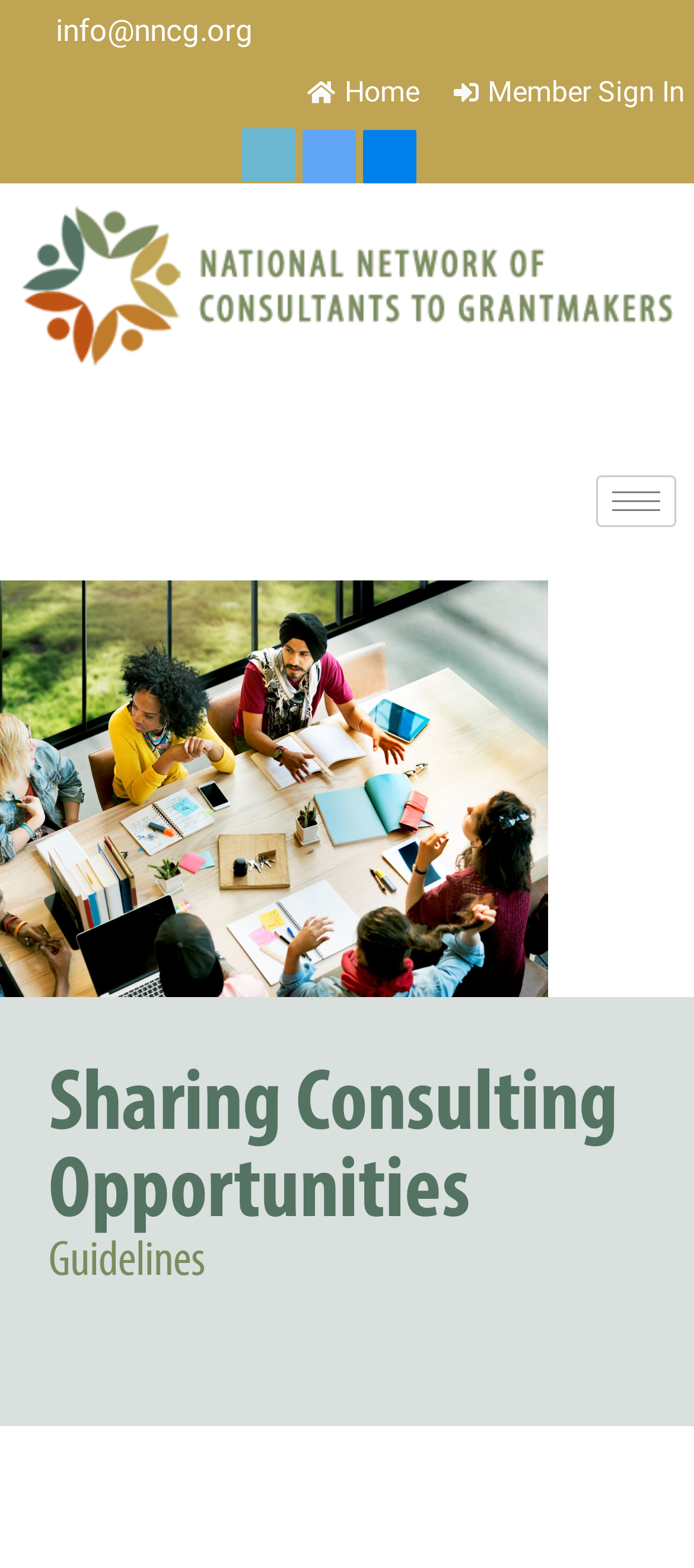Identify the bounding box of the UI component described as: "parent_node: About aria-label="hamburger-icon"".

[0.859, 0.303, 0.974, 0.336]